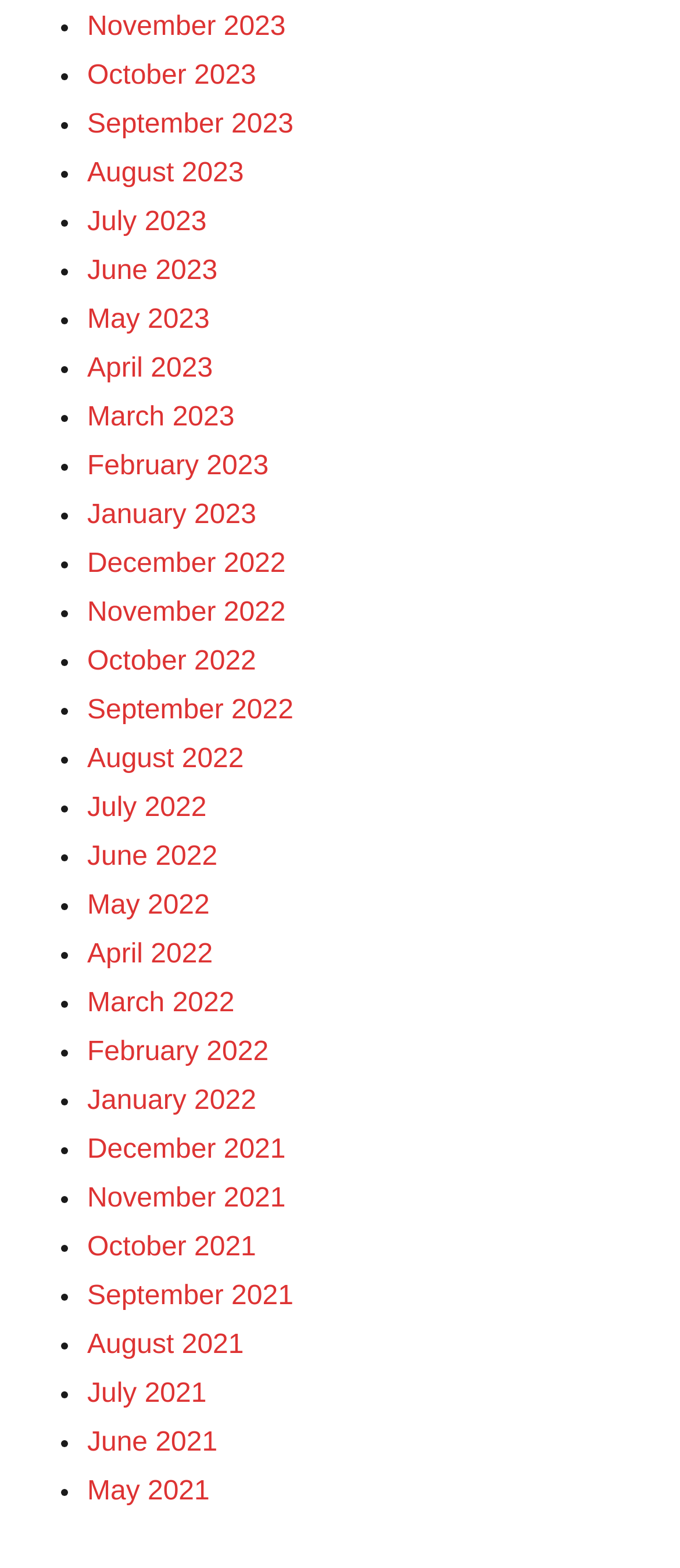What is the pattern of the months listed?
Please use the image to provide a one-word or short phrase answer.

Monthly